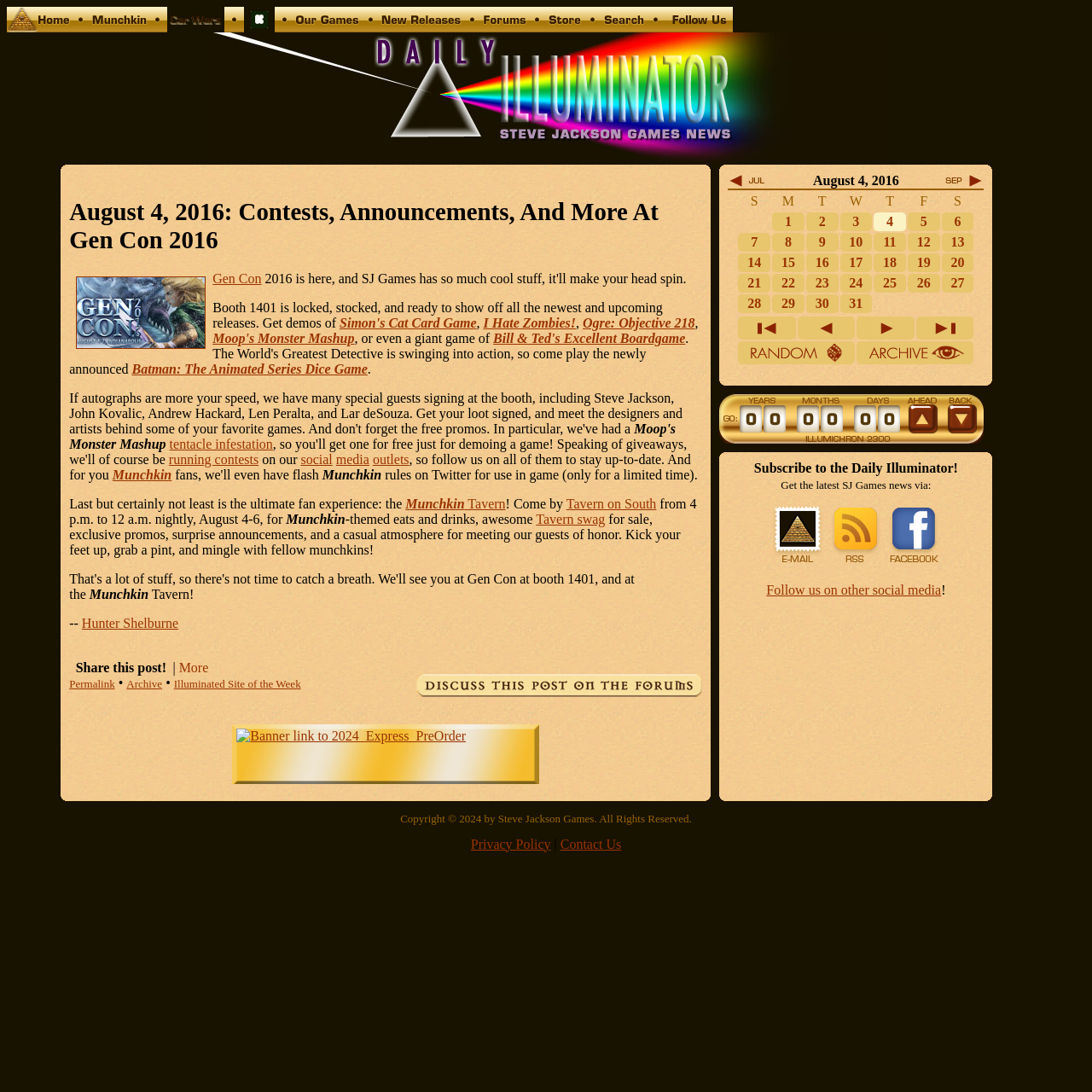What is the author of the post?
Answer the question with a single word or phrase, referring to the image.

Hunter Shelburne